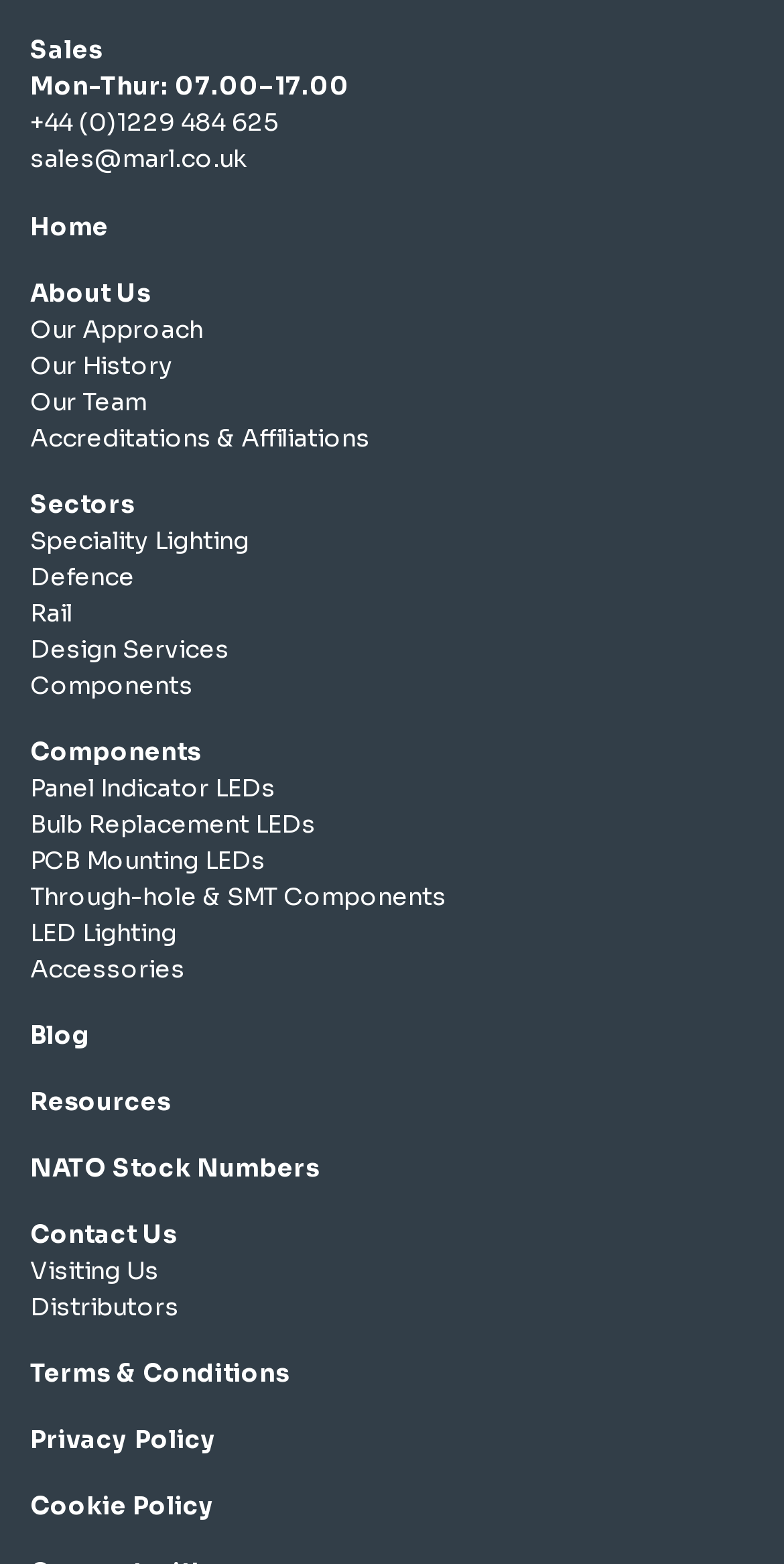Give a succinct answer to this question in a single word or phrase: 
How many links are there in the webpage?

34